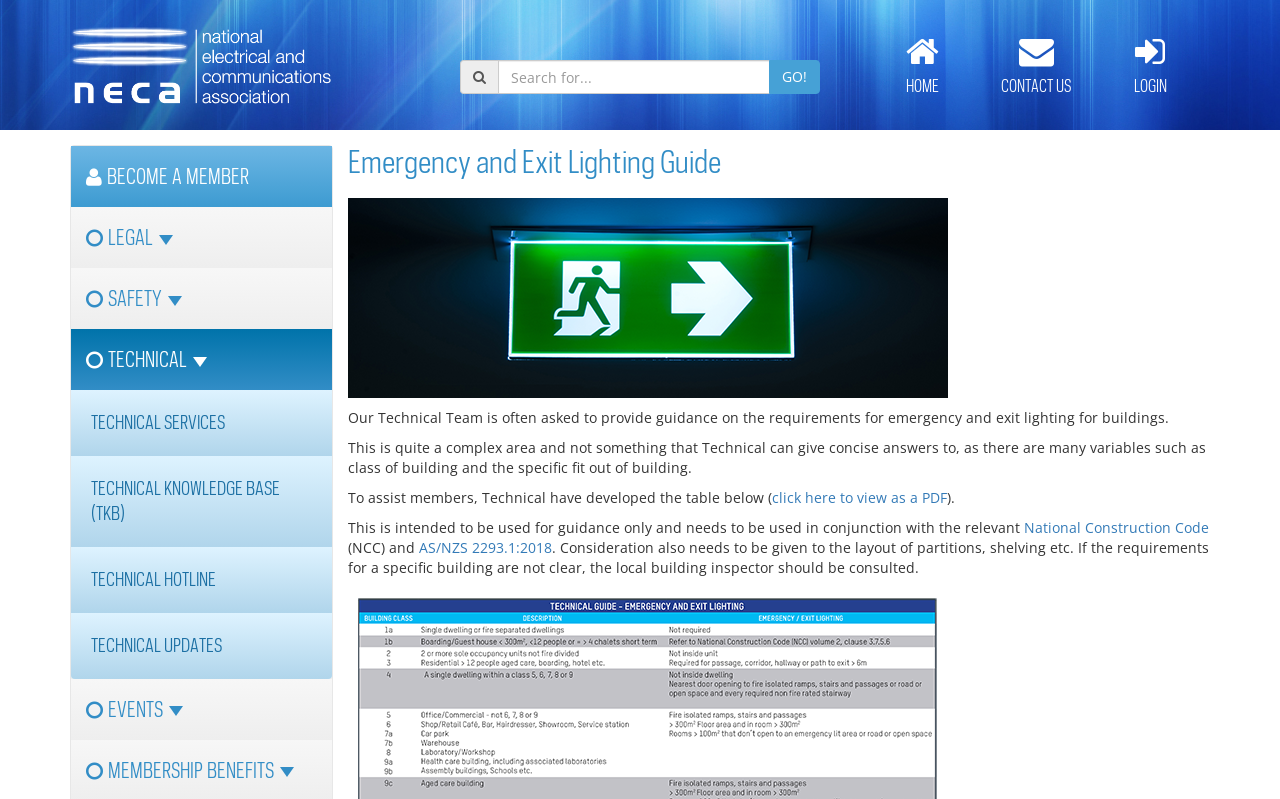Could you locate the bounding box coordinates for the section that should be clicked to accomplish this task: "Go to CONTACT US".

[0.77, 0.096, 0.859, 0.12]